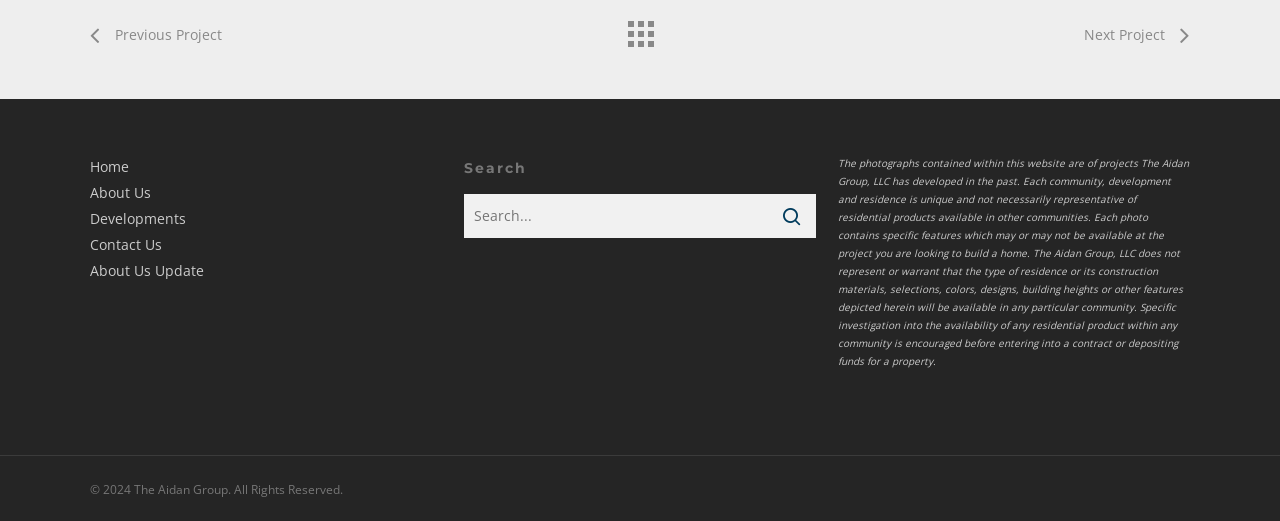Could you highlight the region that needs to be clicked to execute the instruction: "view next project"?

[0.847, 0.018, 0.93, 0.118]